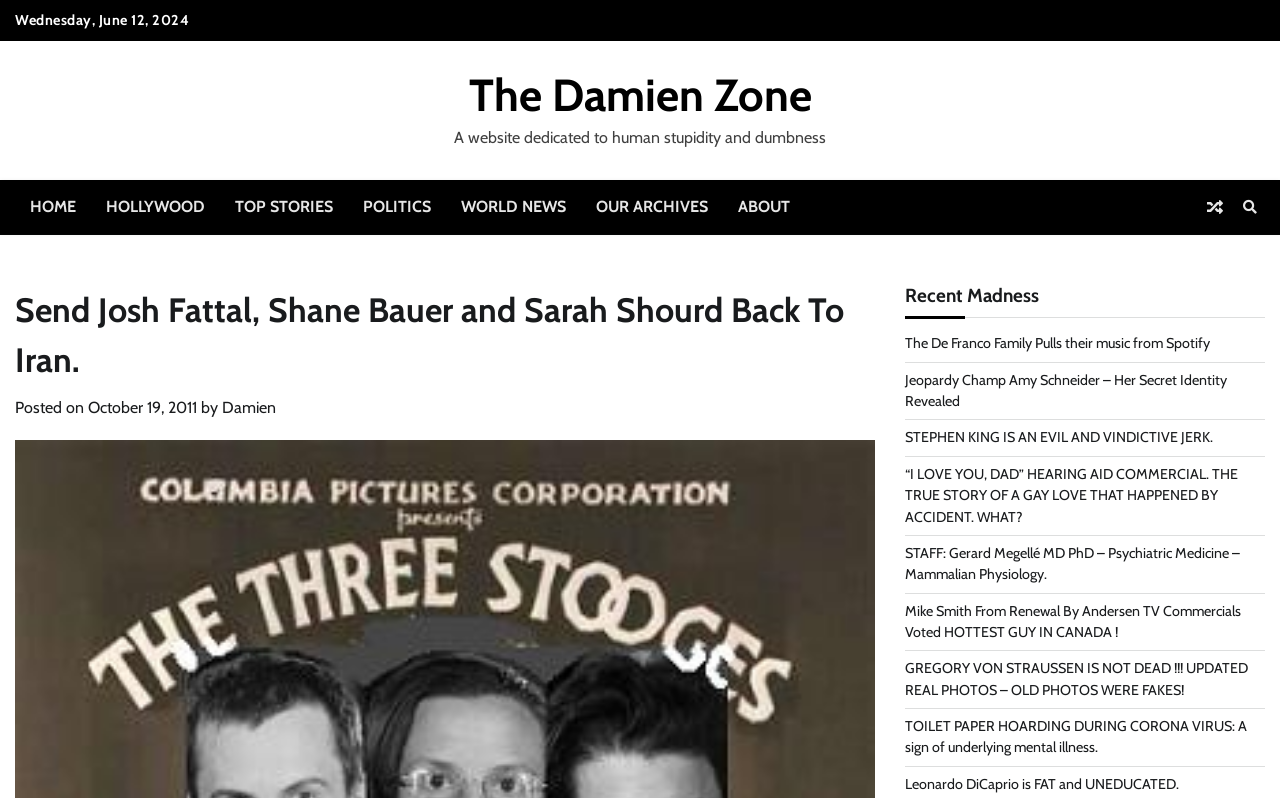Find the bounding box coordinates of the element I should click to carry out the following instruction: "Visit the 'HOLLYWOOD' section".

[0.071, 0.225, 0.172, 0.293]